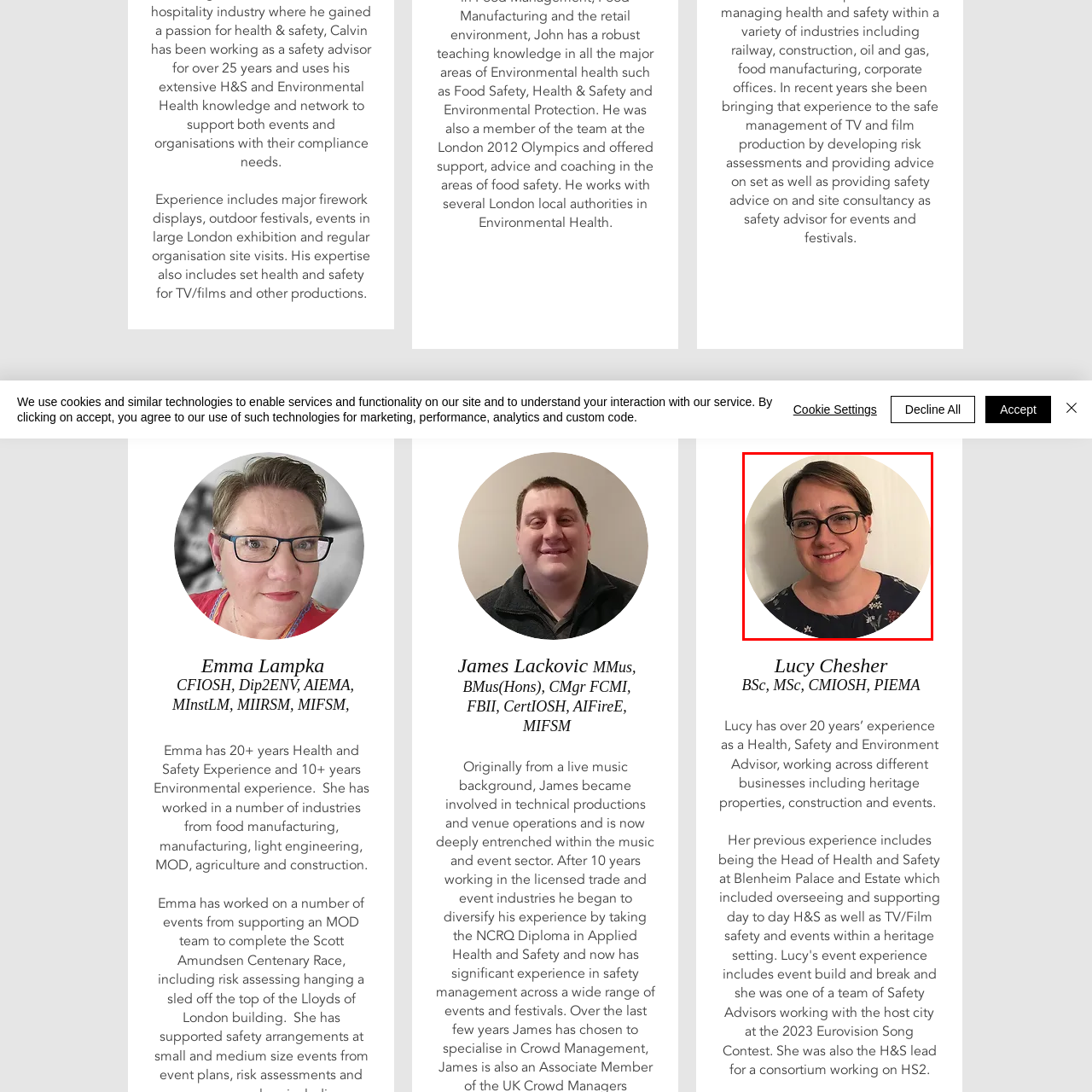Describe in detail the visual elements within the red-lined box.

This image features Lucy Chesher, a professional with over 20 years of experience in Health, Safety, and Environmental advising. She has worked across diverse sectors including heritage properties, construction, and events. Lucy holds several qualifications, including a BSc and MSc, and is recognized as a Chartered Member of the Institution of Occupational Safety and Health (CMIOSH) and a Chartered Environmentalist (PIEMA). Her extensive background equips her with the expertise to address and manage health and safety challenges in various organizational settings.